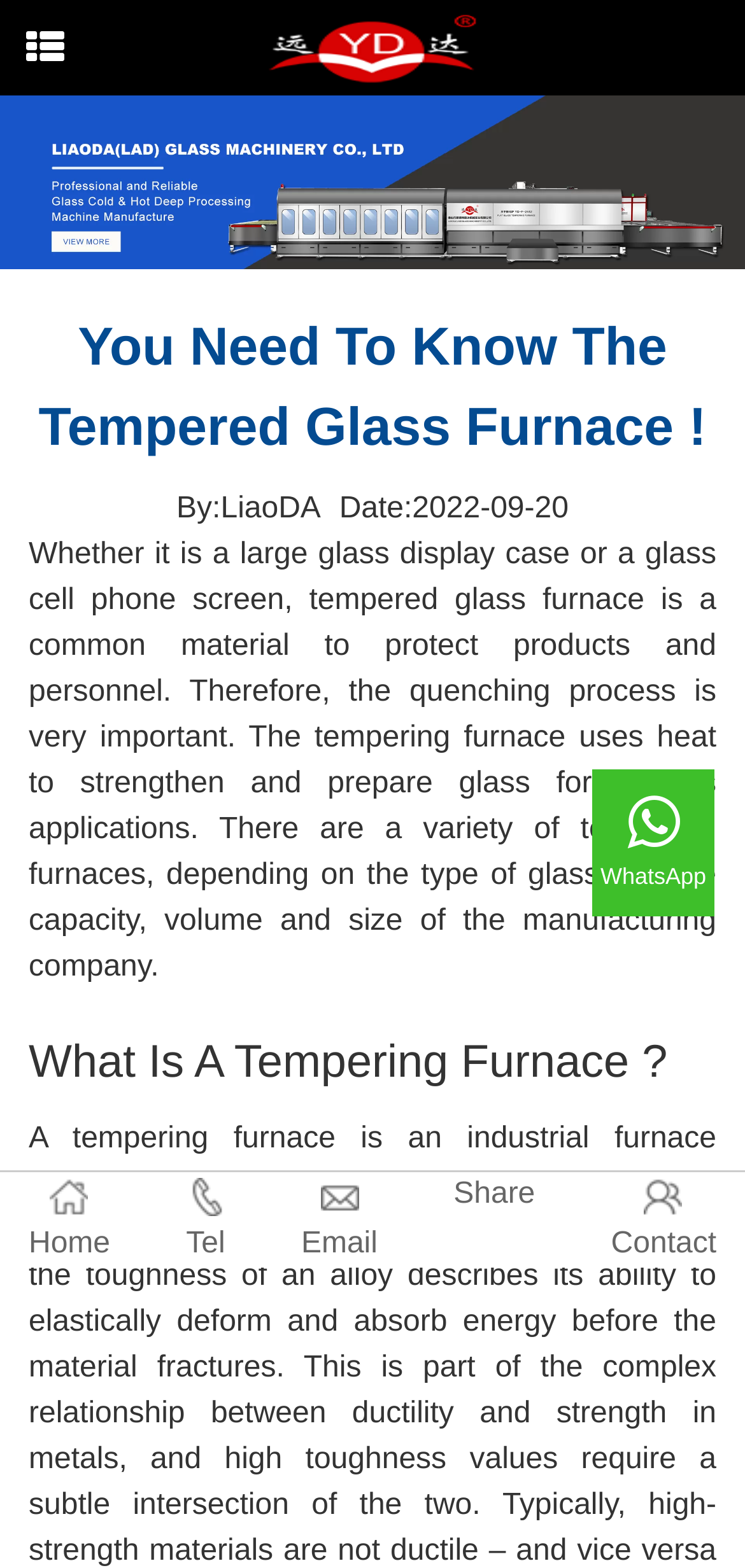What is the topic of the second heading? Using the information from the screenshot, answer with a single word or phrase.

What Is A Tempering Furnace?